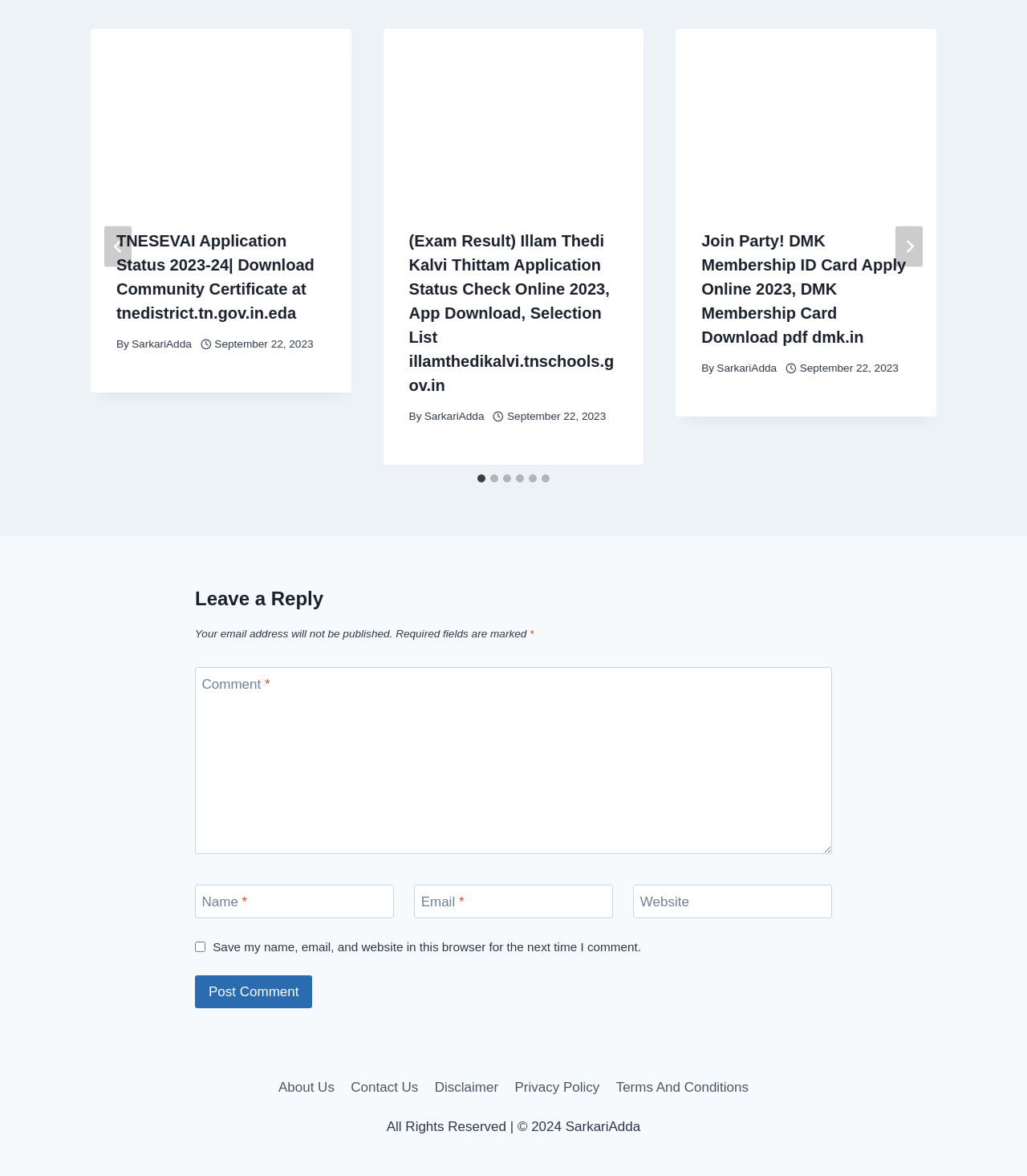Provide the bounding box coordinates for the UI element that is described by this text: "Disclaimer". The coordinates should be in the form of four float numbers between 0 and 1: [left, top, right, bottom].

[0.415, 0.912, 0.493, 0.937]